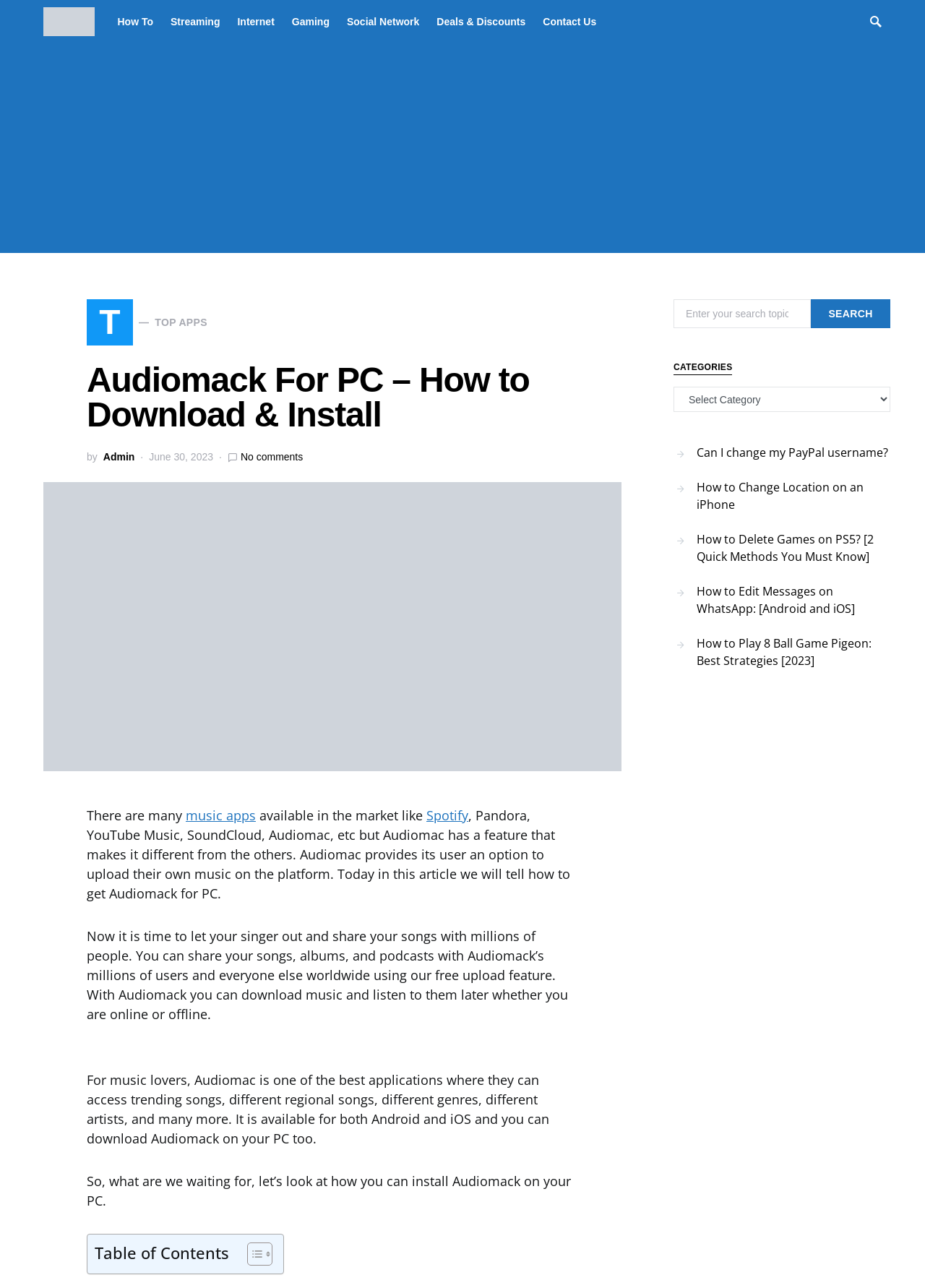Please specify the bounding box coordinates of the clickable region necessary for completing the following instruction: "Toggle the table of contents". The coordinates must consist of four float numbers between 0 and 1, i.e., [left, top, right, bottom].

[0.255, 0.964, 0.291, 0.983]